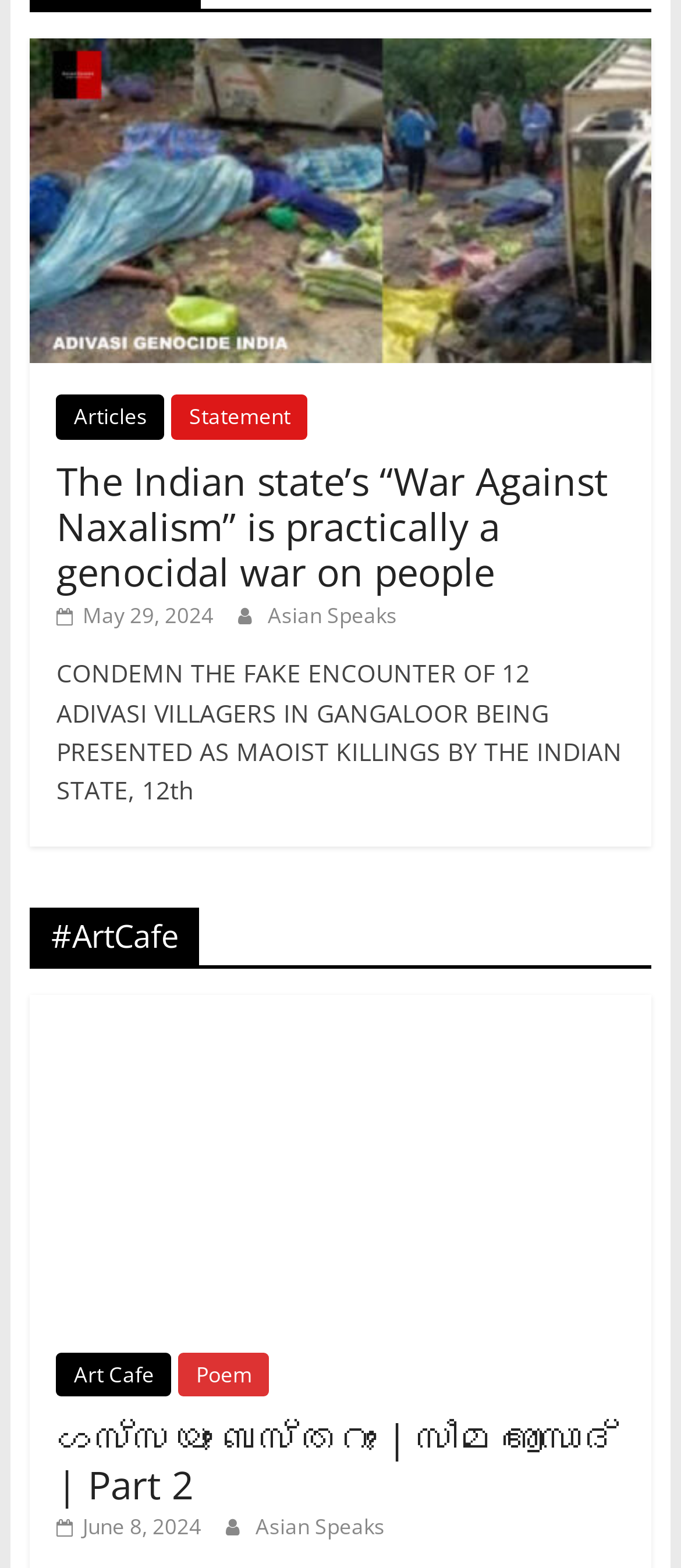Find the bounding box coordinates of the element's region that should be clicked in order to follow the given instruction: "Click on the article titled 'The Indian state’s “War Against Naxalism” is practically a genocidal war on people'". The coordinates should consist of four float numbers between 0 and 1, i.e., [left, top, right, bottom].

[0.044, 0.025, 0.956, 0.046]